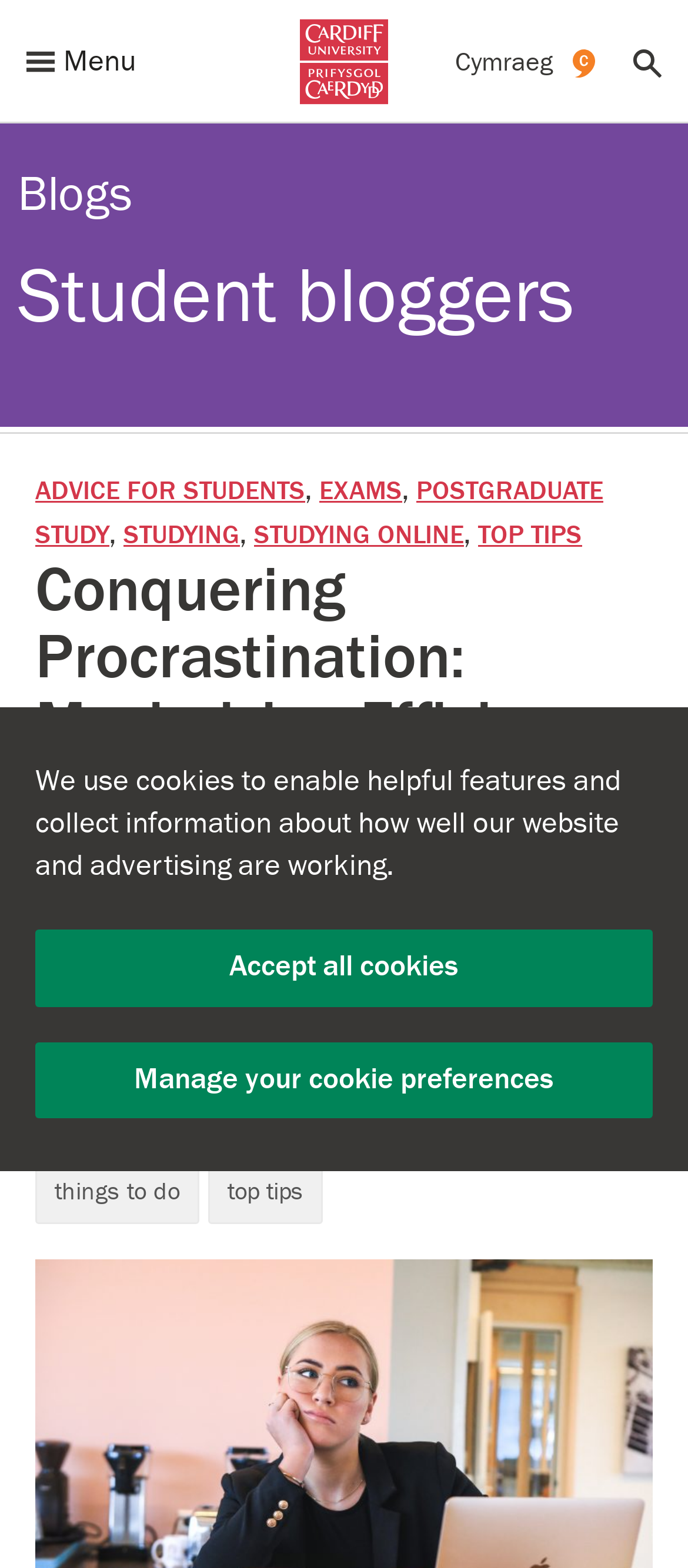Find the bounding box coordinates for the HTML element specified by: "Advice for Students".

[0.051, 0.304, 0.444, 0.323]